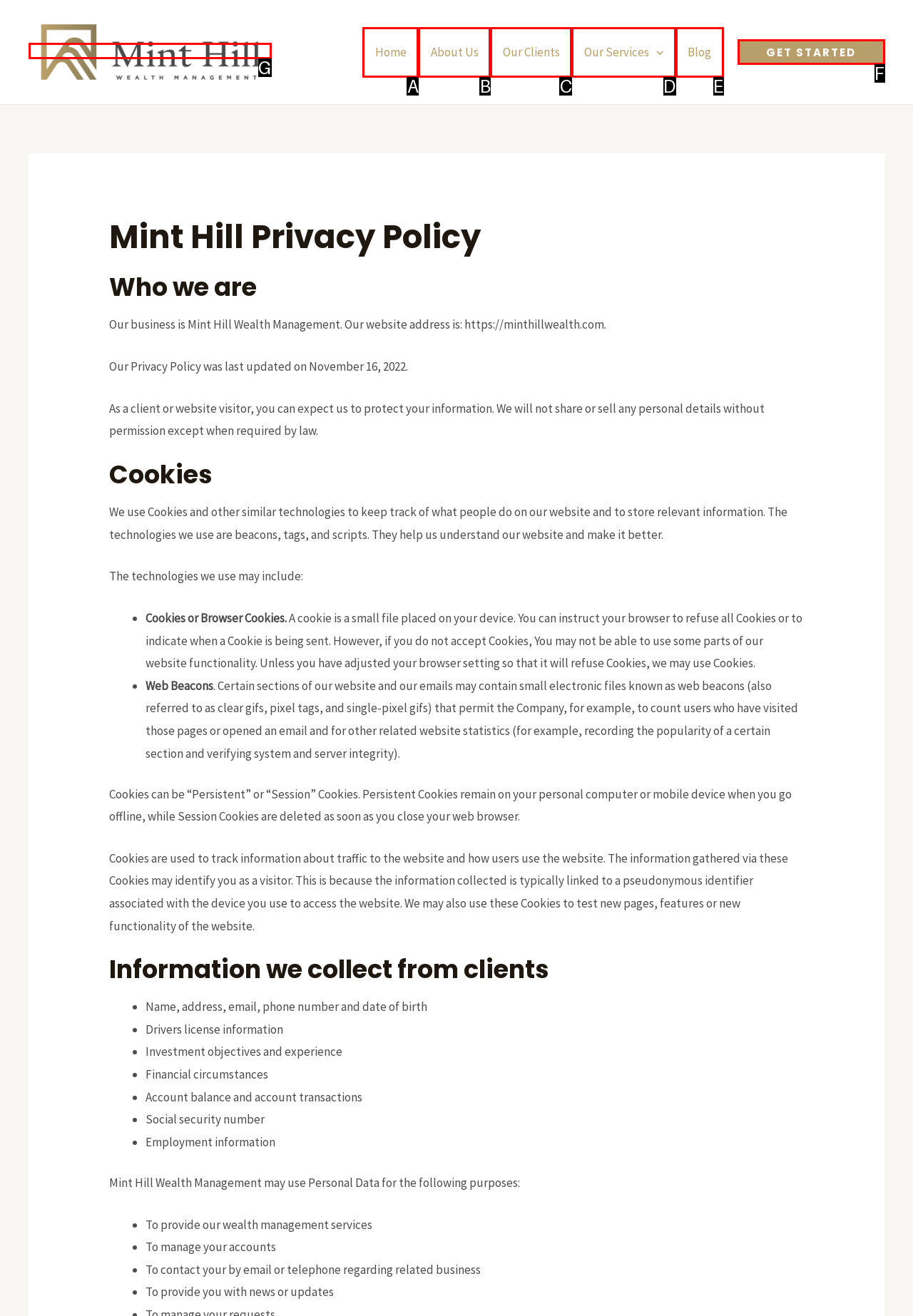Based on the provided element description: Get Started, identify the best matching HTML element. Respond with the corresponding letter from the options shown.

F